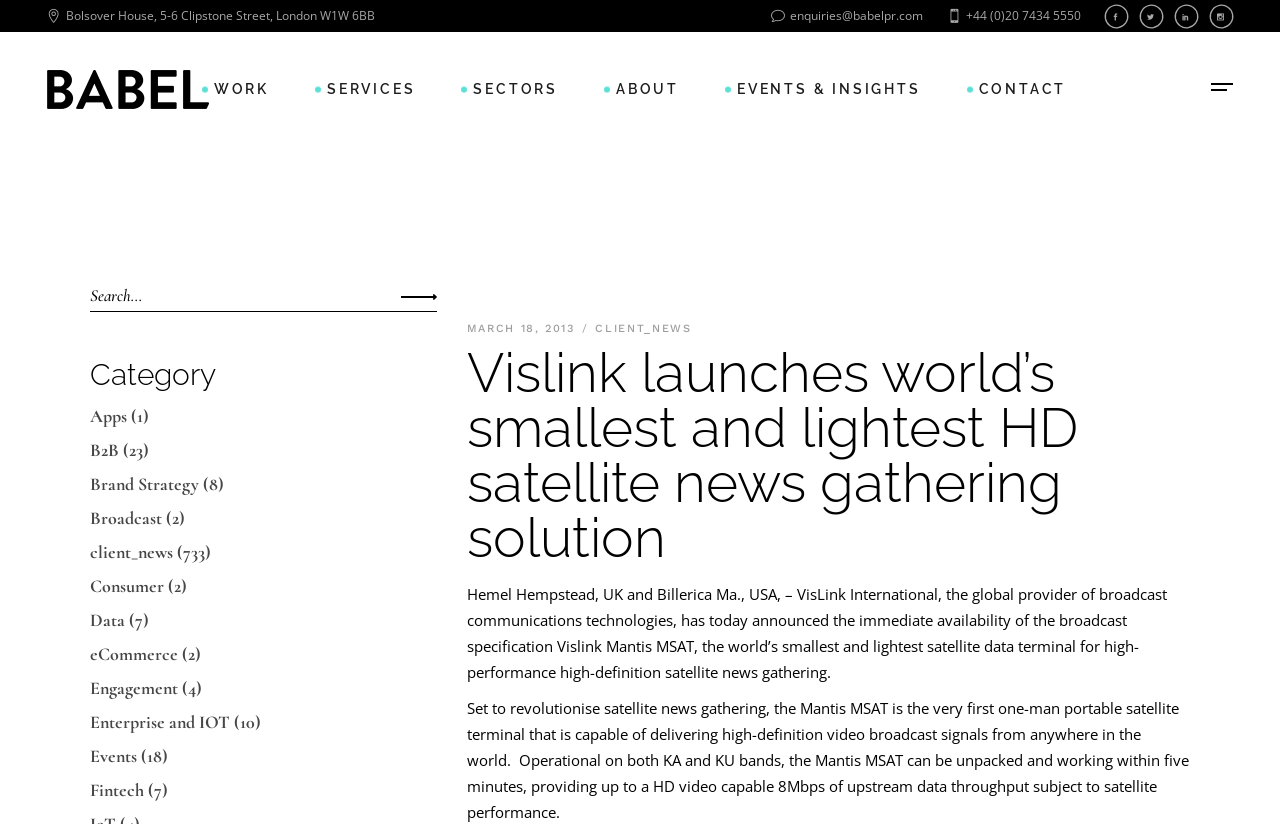Show me the bounding box coordinates of the clickable region to achieve the task as per the instruction: "Click the 'WORK' link".

[0.167, 0.039, 0.21, 0.177]